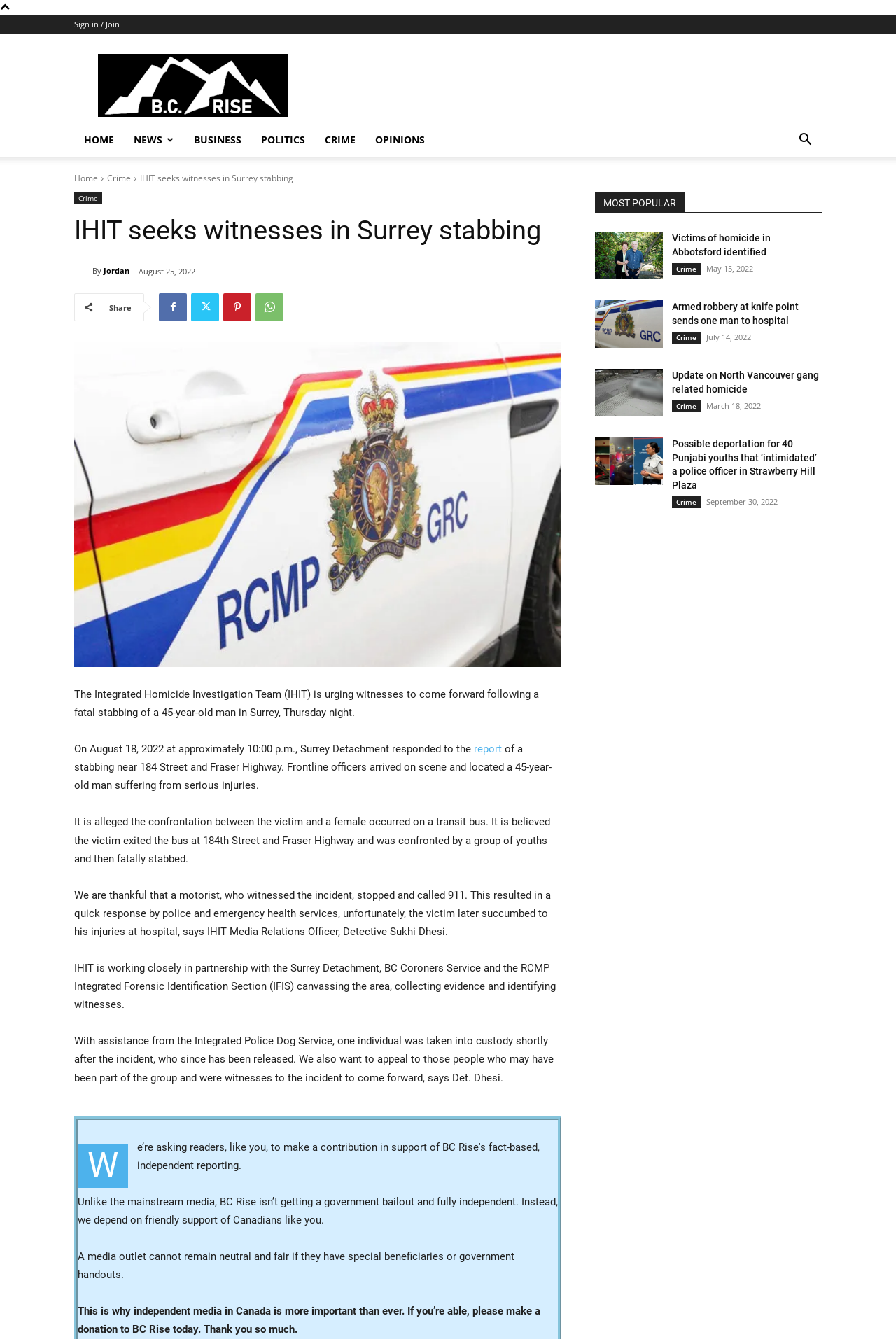Using the format (top-left x, top-left y, bottom-right x, bottom-right y), provide the bounding box coordinates for the described UI element. All values should be floating point numbers between 0 and 1: Sign in / Join

[0.083, 0.014, 0.134, 0.022]